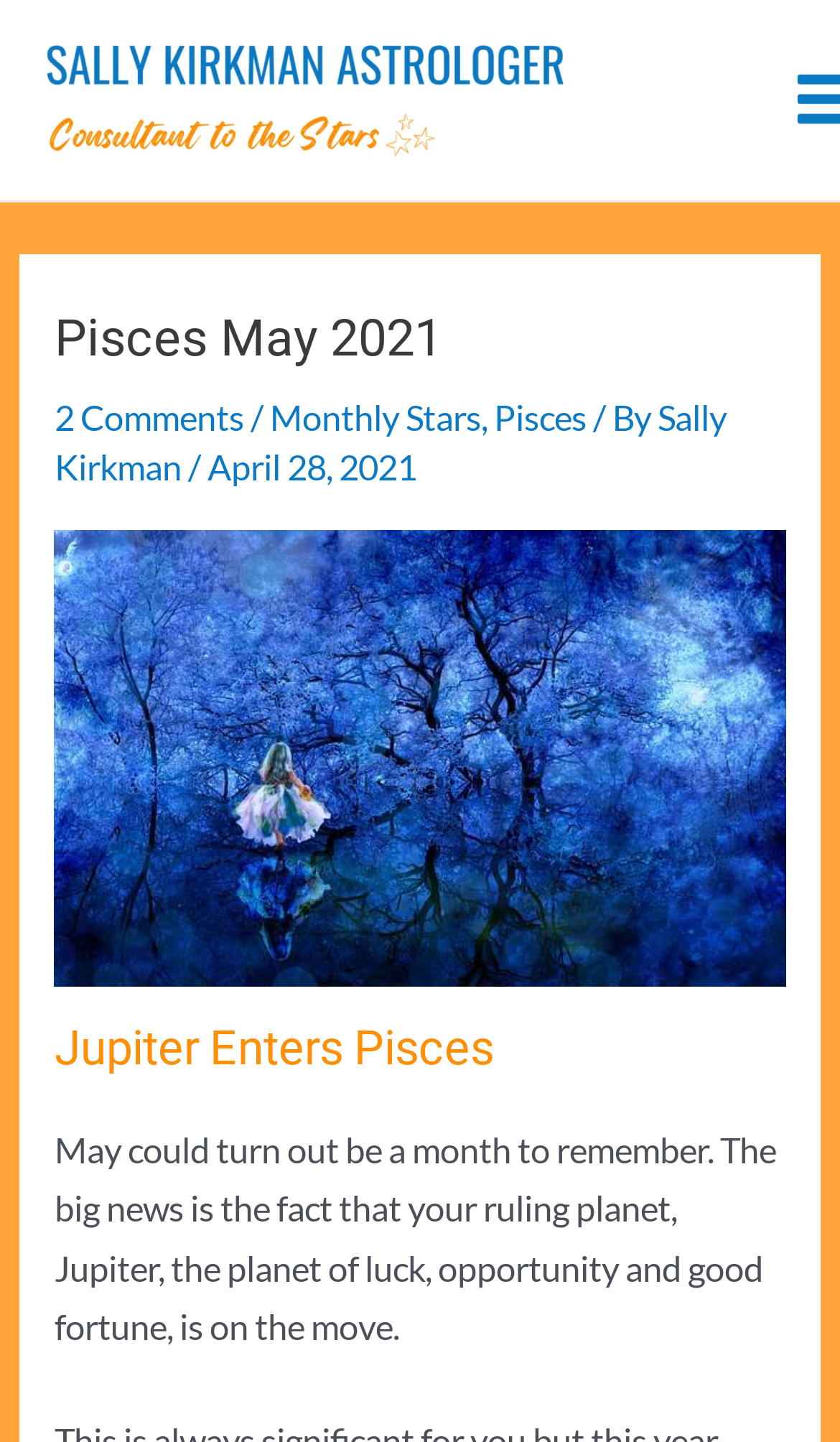Carefully examine the image and provide an in-depth answer to the question: How many comments are there on this webpage?

The link '2 Comments' on the webpage indicates that there are 2 comments on this webpage.